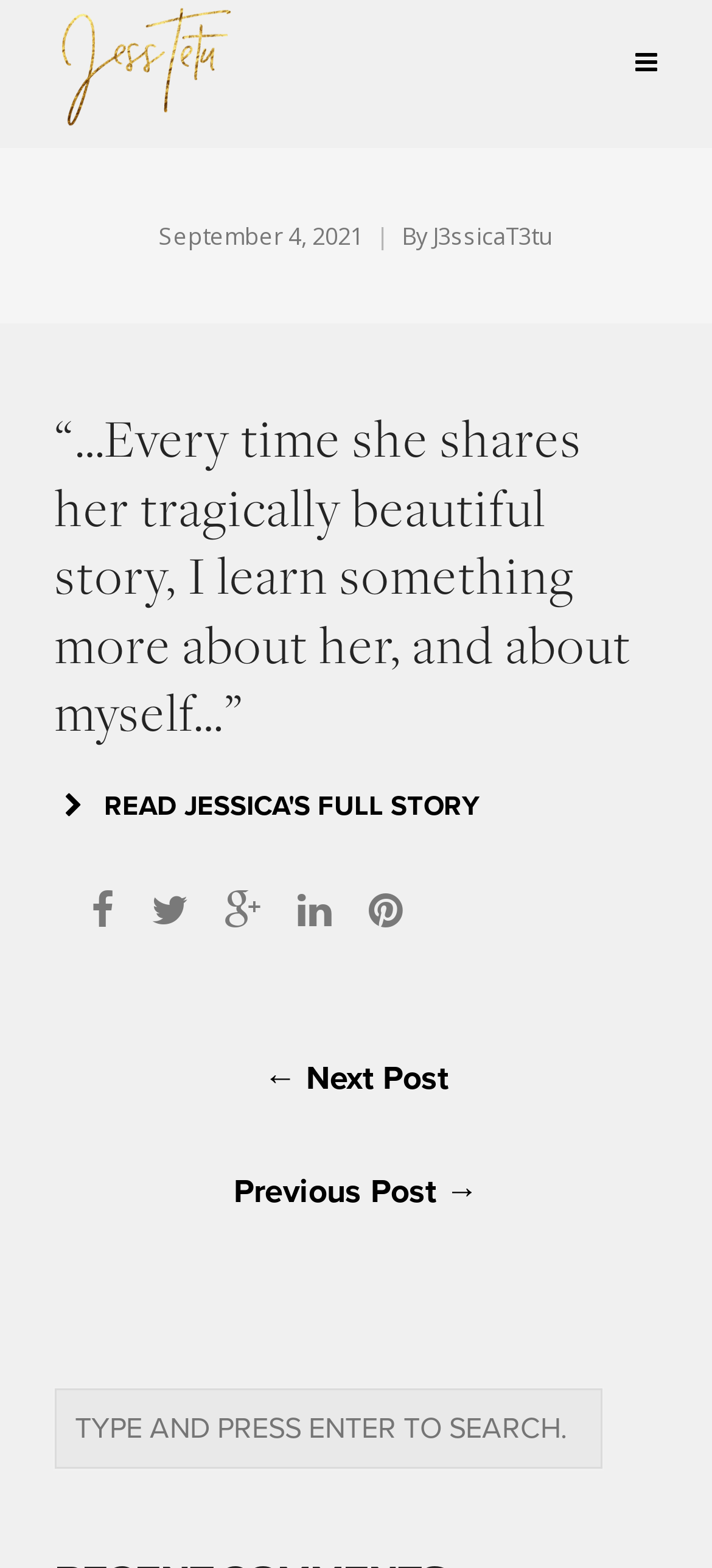Based on the element description: "Read Jessica's full story", identify the bounding box coordinates for this UI element. The coordinates must be four float numbers between 0 and 1, listed as [left, top, right, bottom].

[0.077, 0.494, 0.923, 0.534]